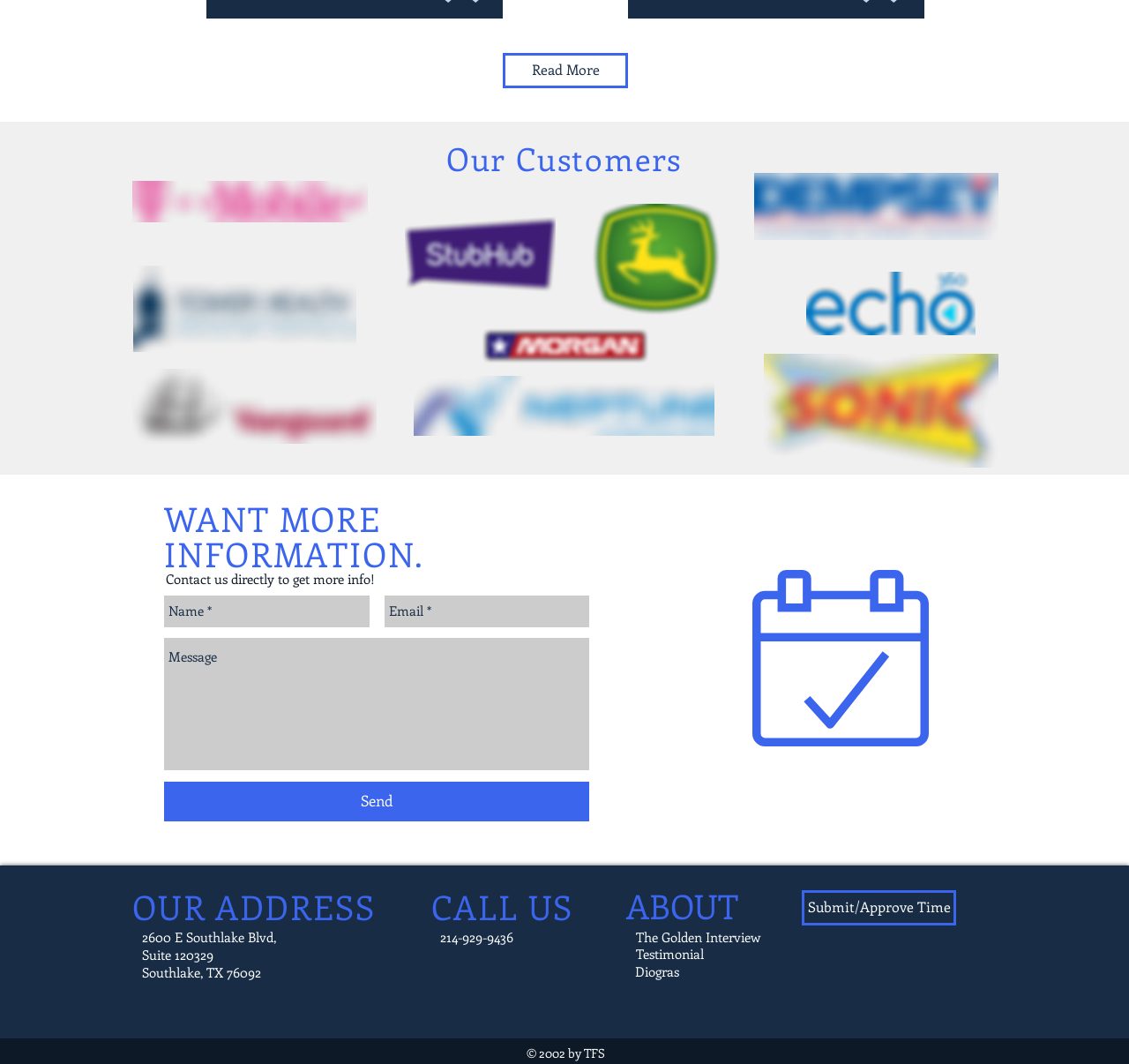How many customer logos are displayed?
Utilize the information in the image to give a detailed answer to the question.

I counted the number of customer logos displayed on the webpage. I found 9 logos, including Morgan Corp, Dempsey, T-Mobile, John Deere, Stubhub, Echo360, Tower Health, The Vanguard Group, and Neptune.